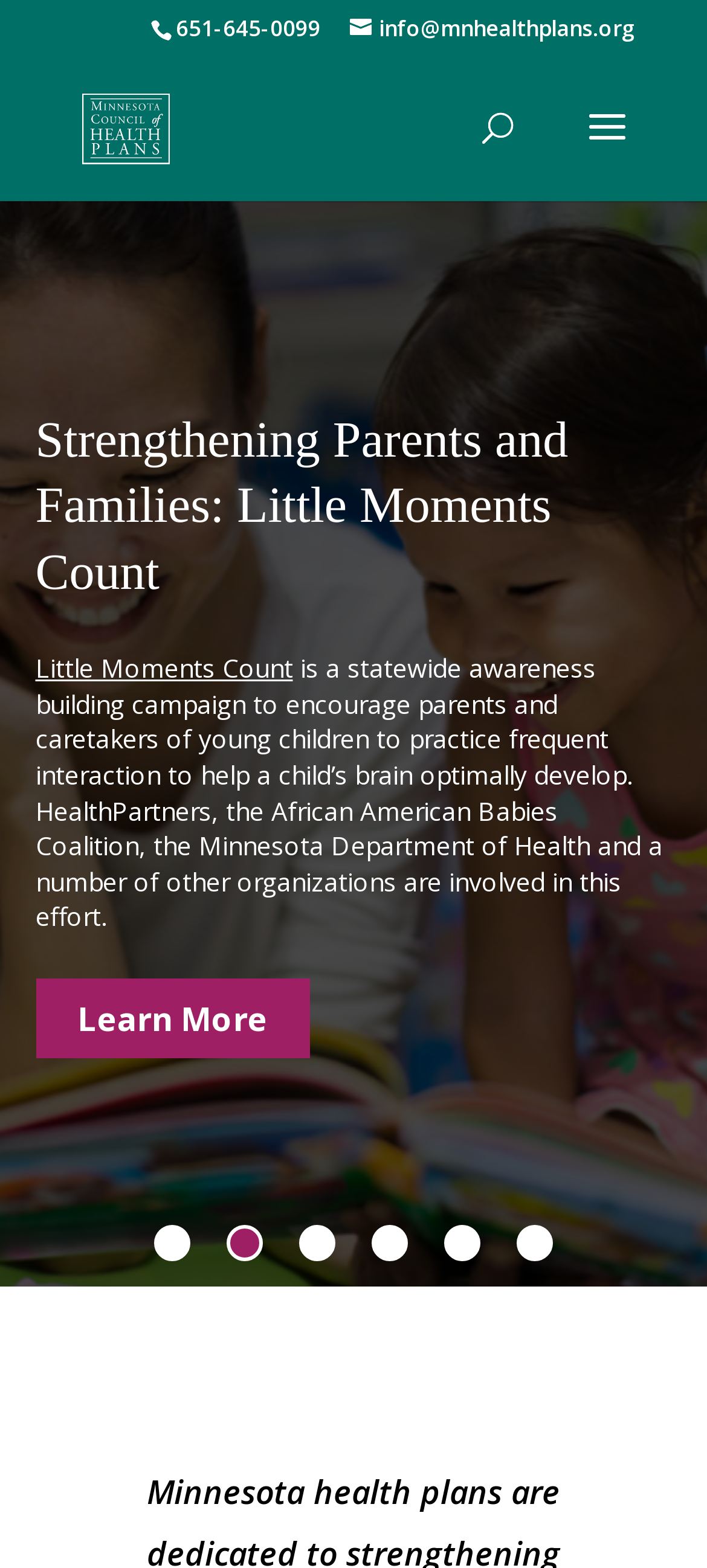Please determine the bounding box coordinates for the element that should be clicked to follow these instructions: "Learn more about Strengthening Parents and Families".

[0.05, 0.592, 0.437, 0.642]